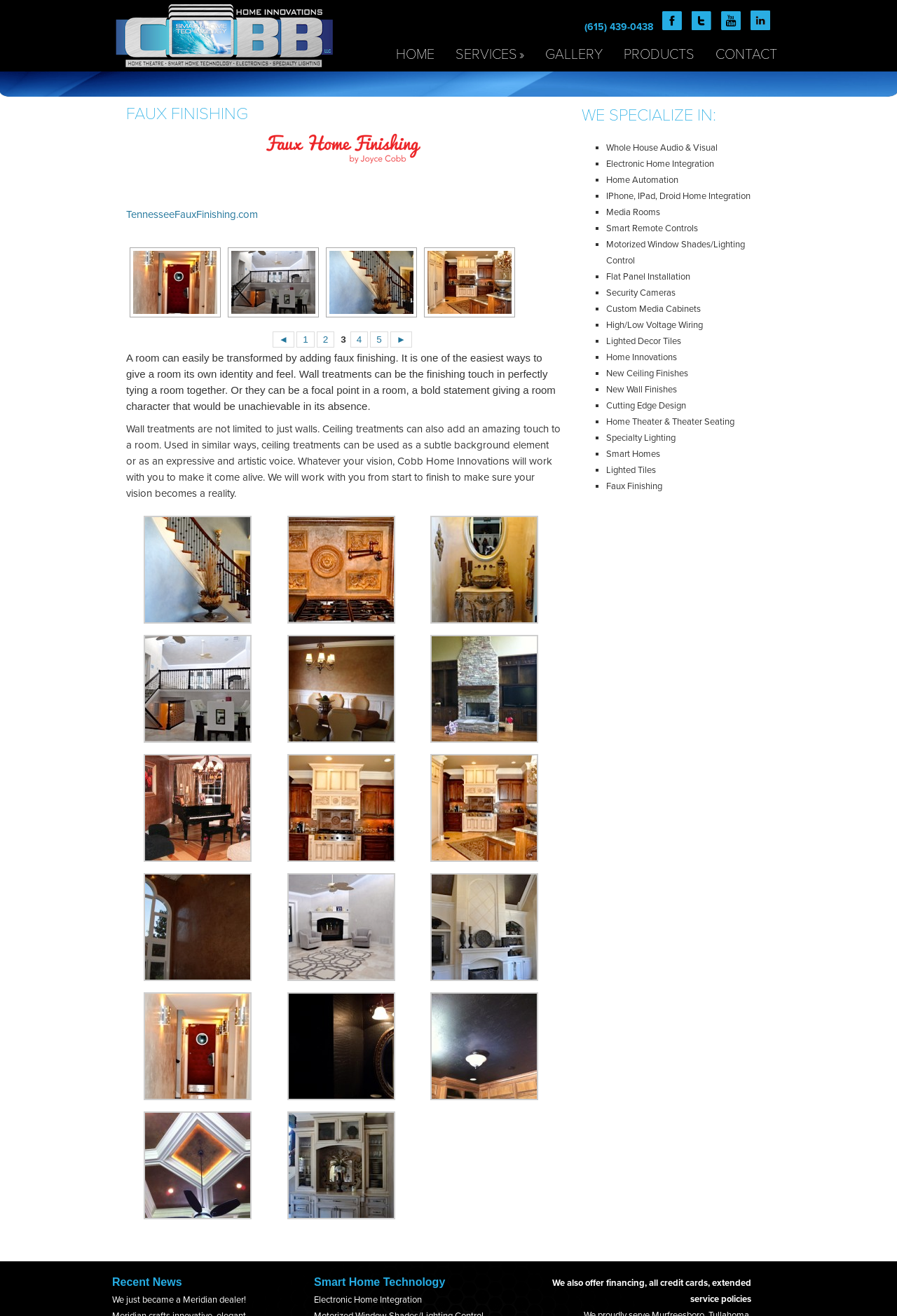Find the bounding box coordinates of the clickable area required to complete the following action: "Learn about faux finishing".

[0.141, 0.077, 0.625, 0.095]